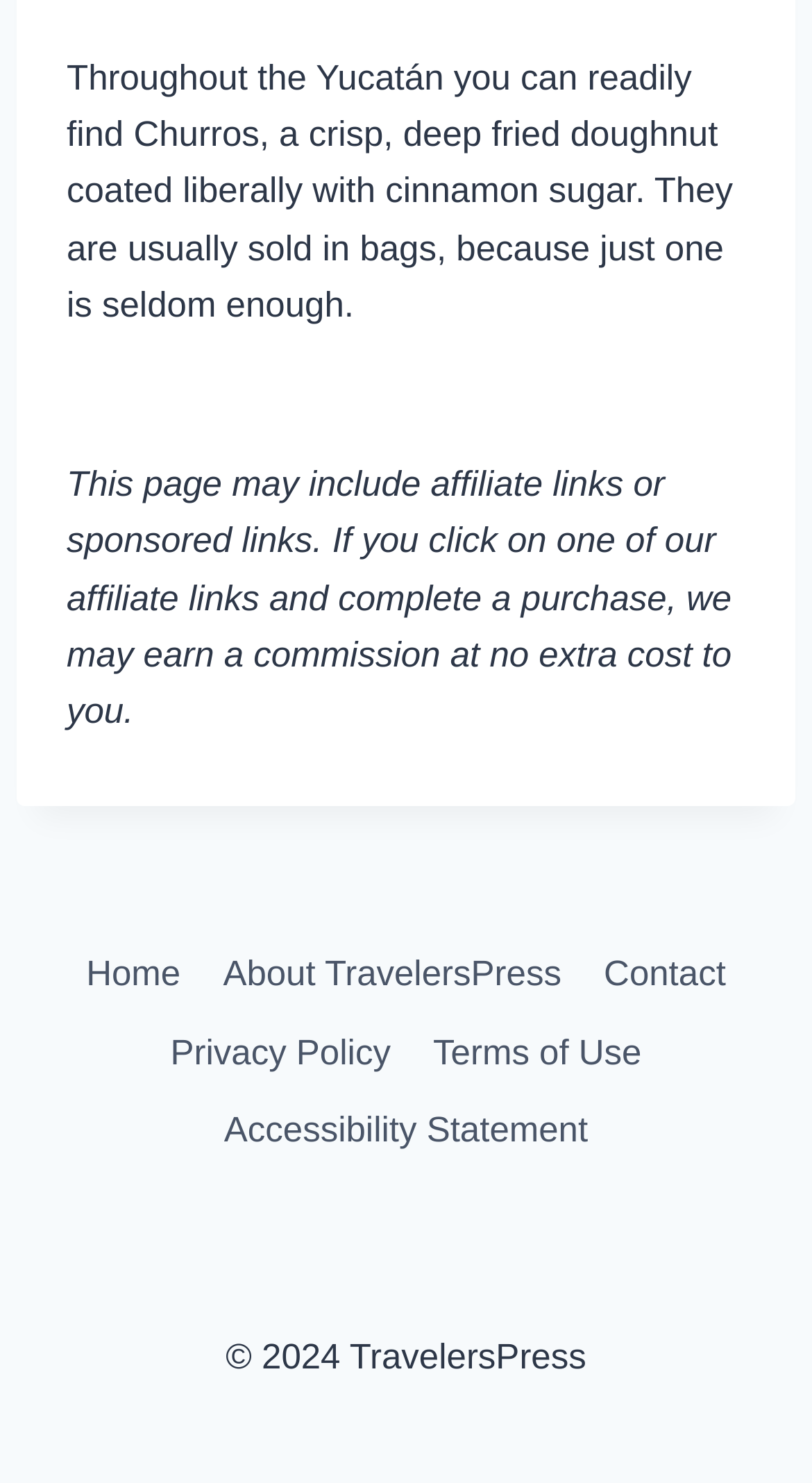Carefully examine the image and provide an in-depth answer to the question: What is the copyright year of TravelersPress?

The StaticText element at the bottom of the page displays the copyright information, which includes the year 2024, indicating that it is the copyright year of TravelersPress.